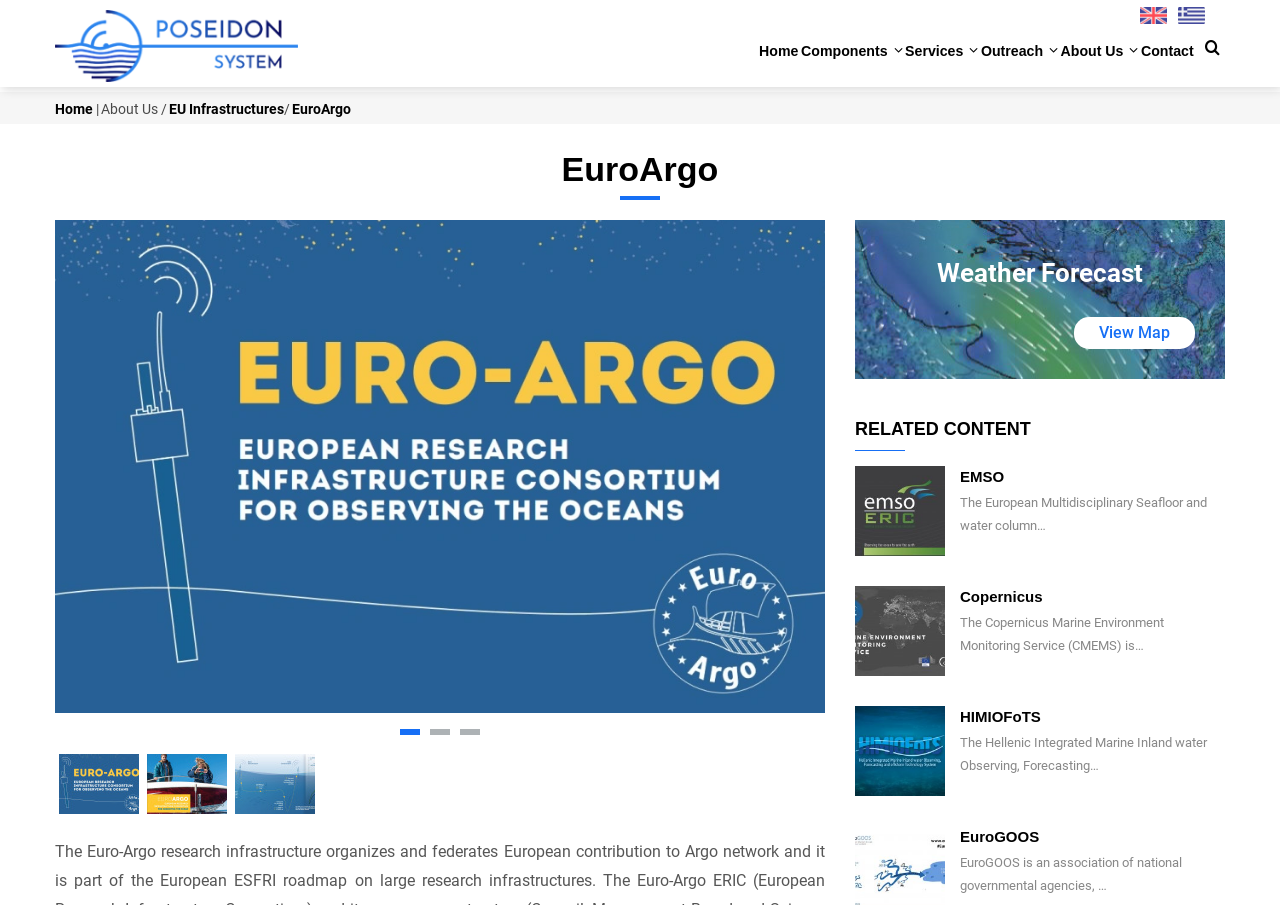Determine the bounding box coordinates of the target area to click to execute the following instruction: "Explore 'EuroGOOS'."

[0.75, 0.913, 0.957, 0.937]